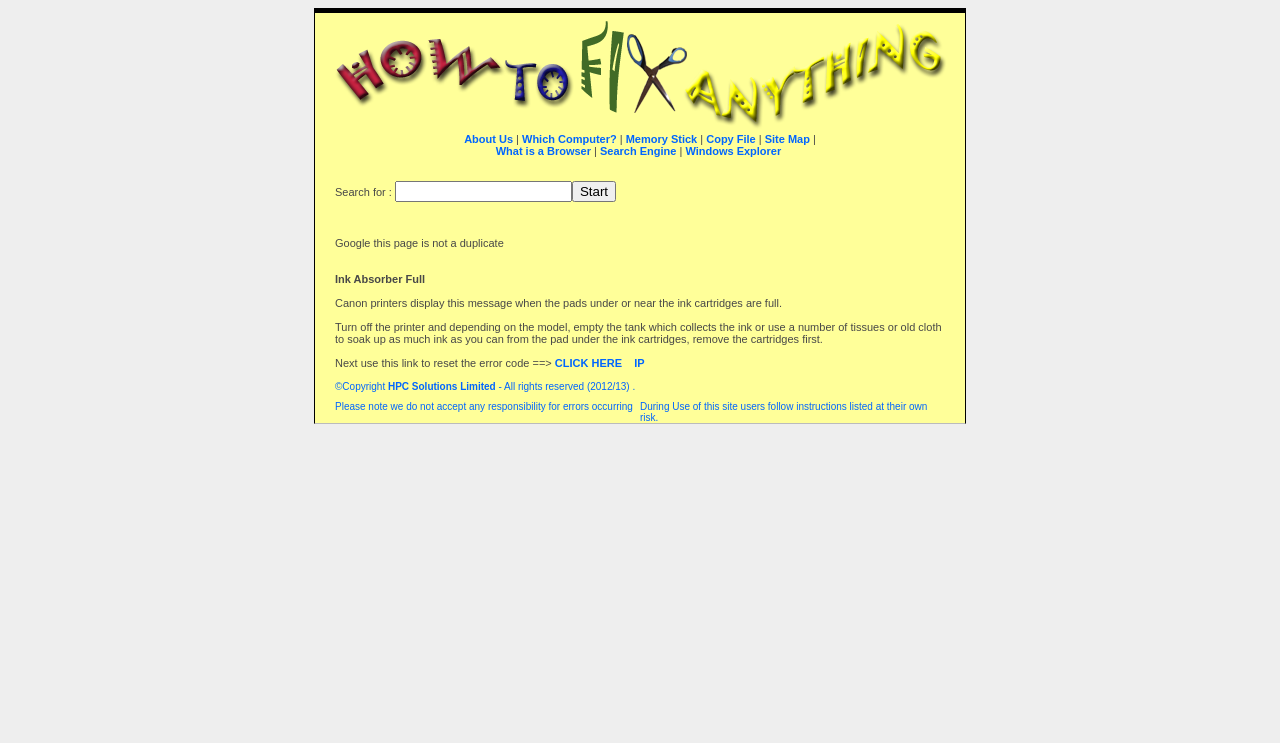Can you identify the bounding box coordinates of the clickable region needed to carry out this instruction: 'Go to What is a Browser page'? The coordinates should be four float numbers within the range of 0 to 1, stated as [left, top, right, bottom].

[0.387, 0.195, 0.462, 0.211]